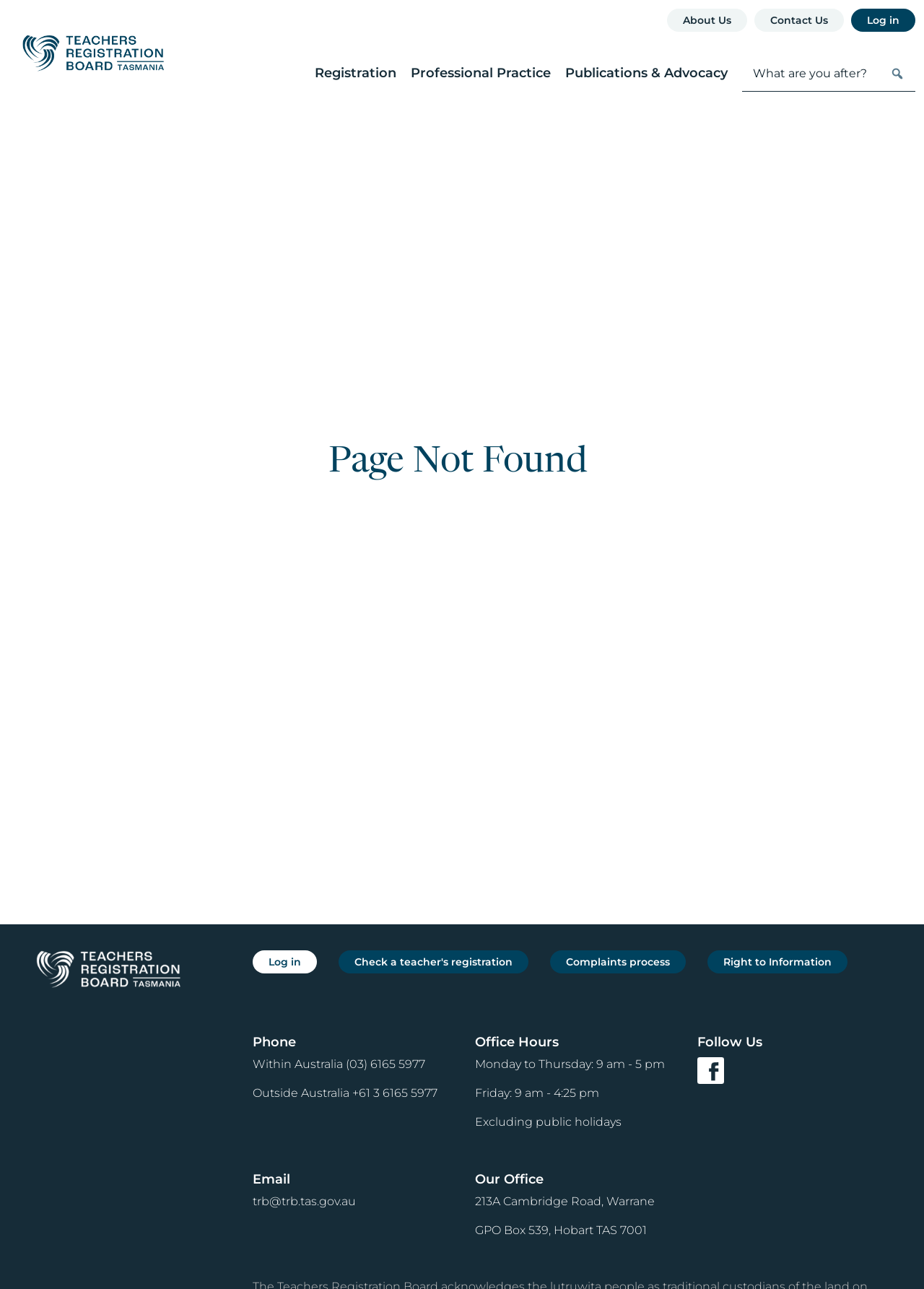Pinpoint the bounding box coordinates of the clickable area necessary to execute the following instruction: "Search for something". The coordinates should be given as four float numbers between 0 and 1, namely [left, top, right, bottom].

[0.803, 0.043, 0.991, 0.071]